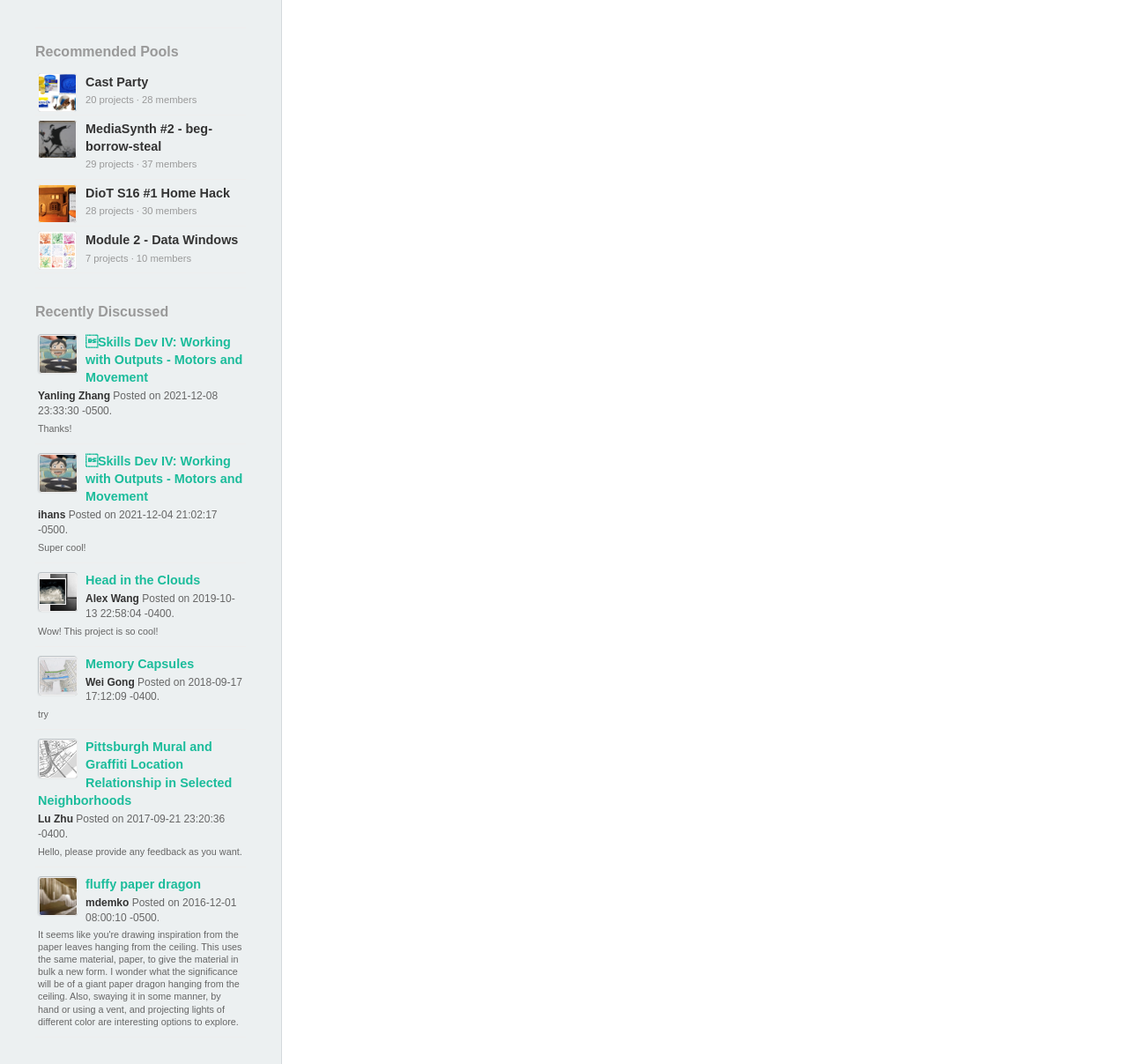Find the bounding box of the web element that fits this description: "Module 2 - Data Windows".

[0.034, 0.217, 0.216, 0.234]